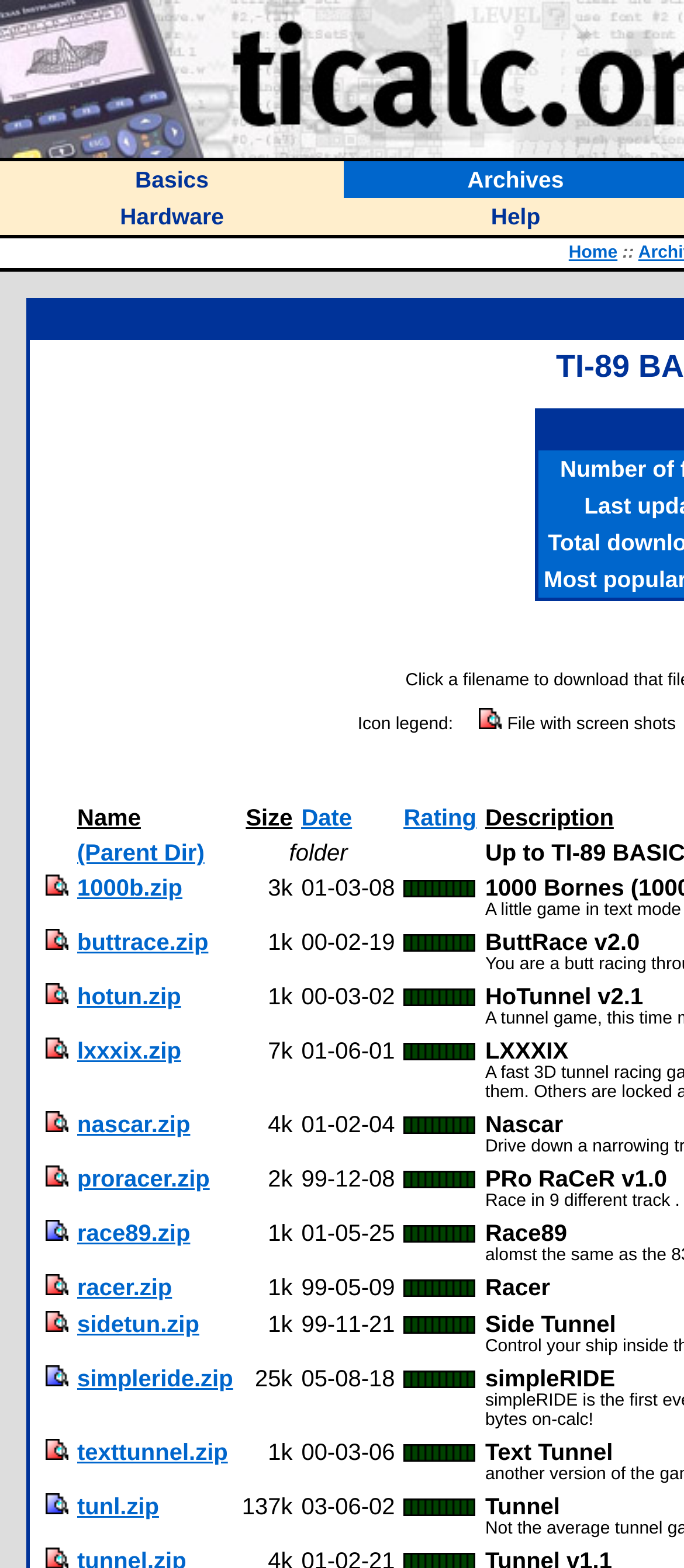Locate the bounding box coordinates of the clickable area needed to fulfill the instruction: "Click on the '1000b.zip' file".

[0.113, 0.558, 0.267, 0.575]